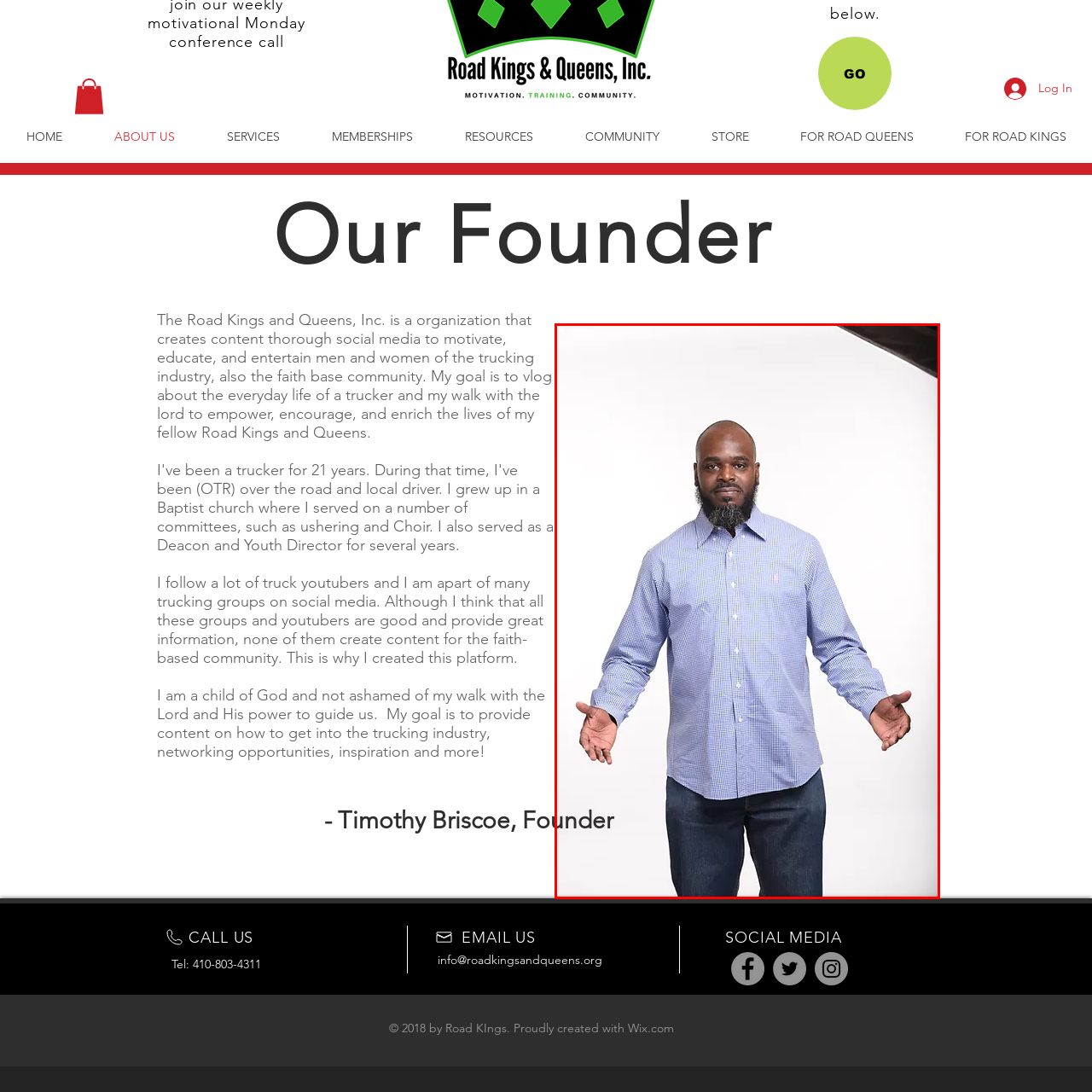What is the background color of the image?
Please review the image inside the red bounding box and answer using a single word or phrase.

White